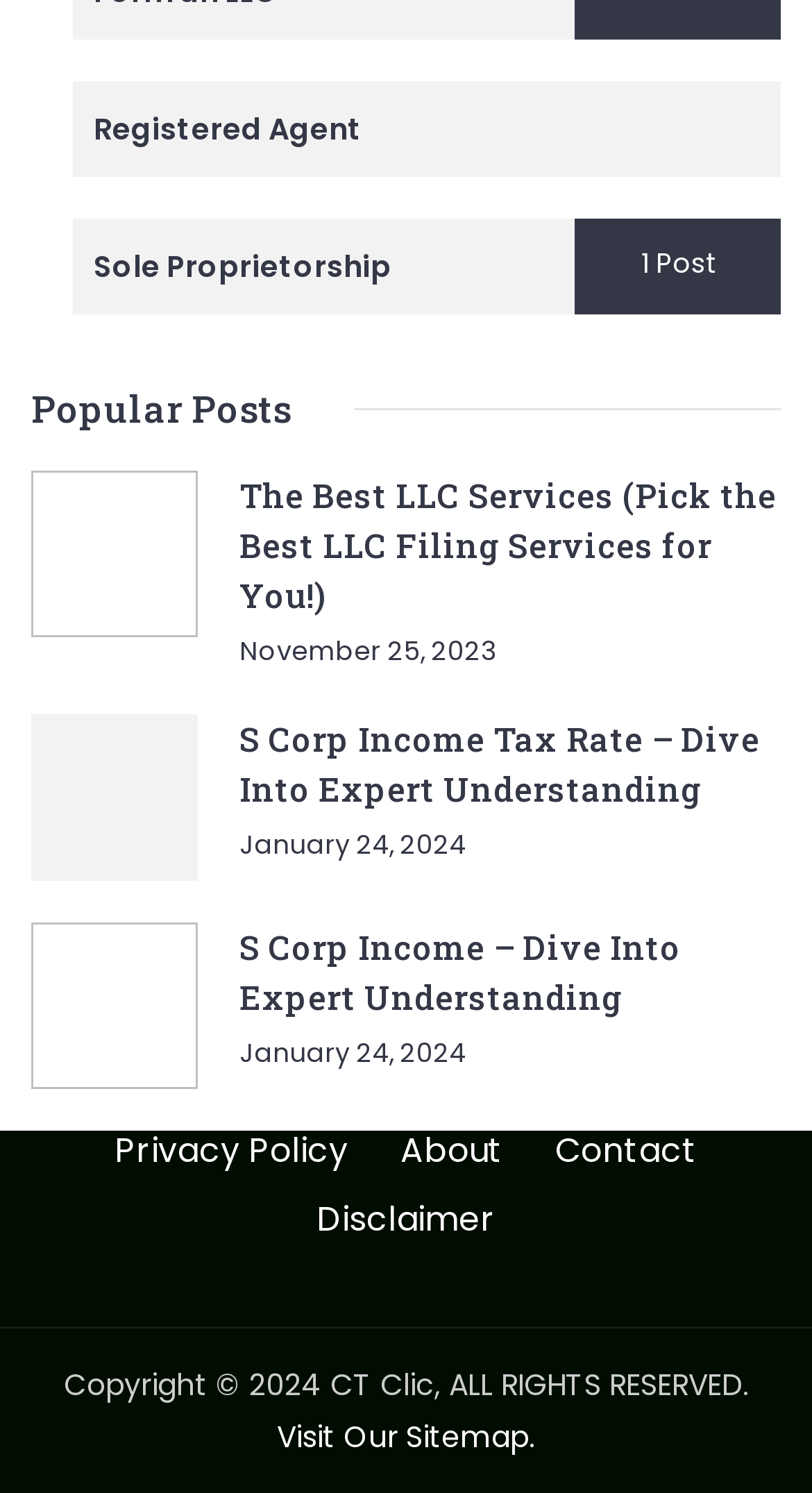What is the category of the first post?
Using the image, respond with a single word or phrase.

Popular Posts